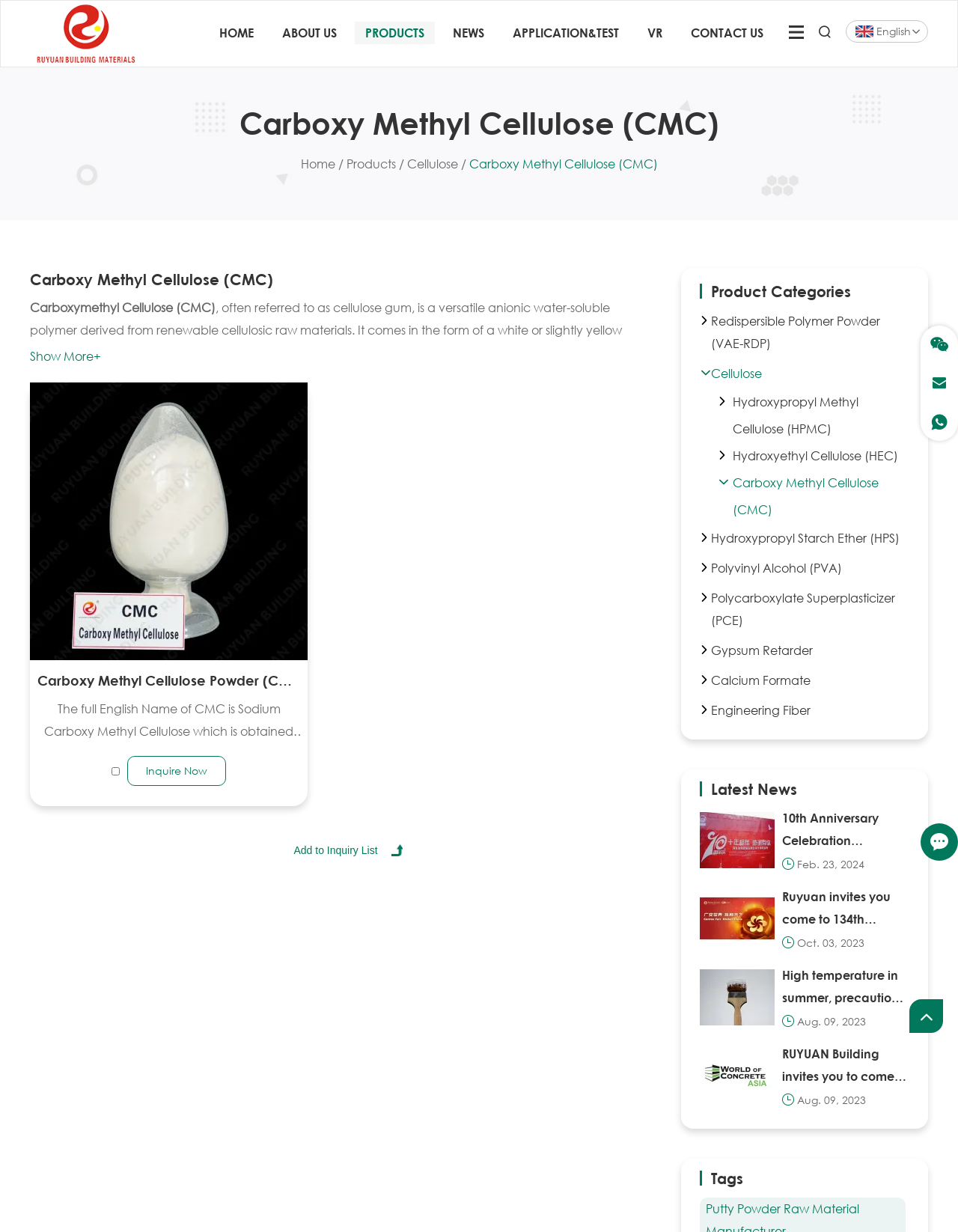Please identify the bounding box coordinates of the clickable region that I should interact with to perform the following instruction: "Search for products". The coordinates should be expressed as four float numbers between 0 and 1, i.e., [left, top, right, bottom].

None